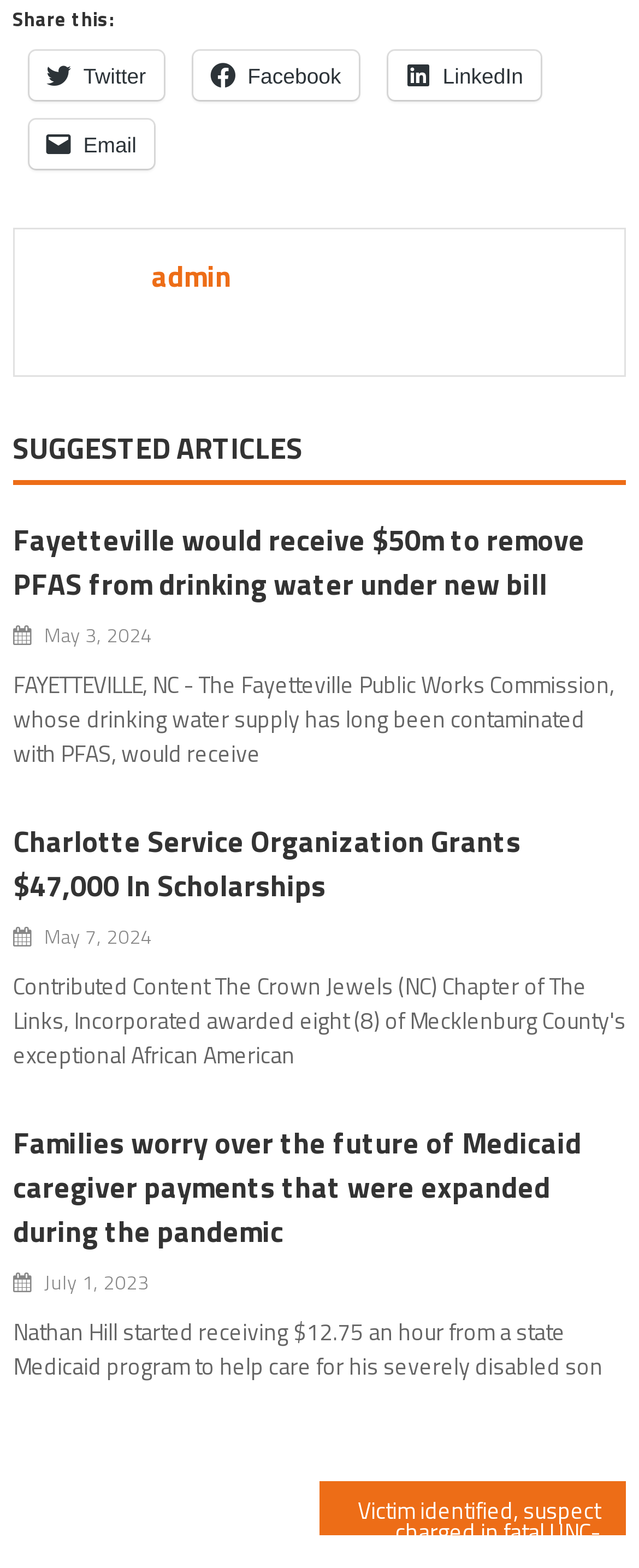Can you show the bounding box coordinates of the region to click on to complete the task described in the instruction: "View Fayetteville would receive $50m to remove PFAS from drinking water under new bill article"?

[0.02, 0.33, 0.98, 0.386]